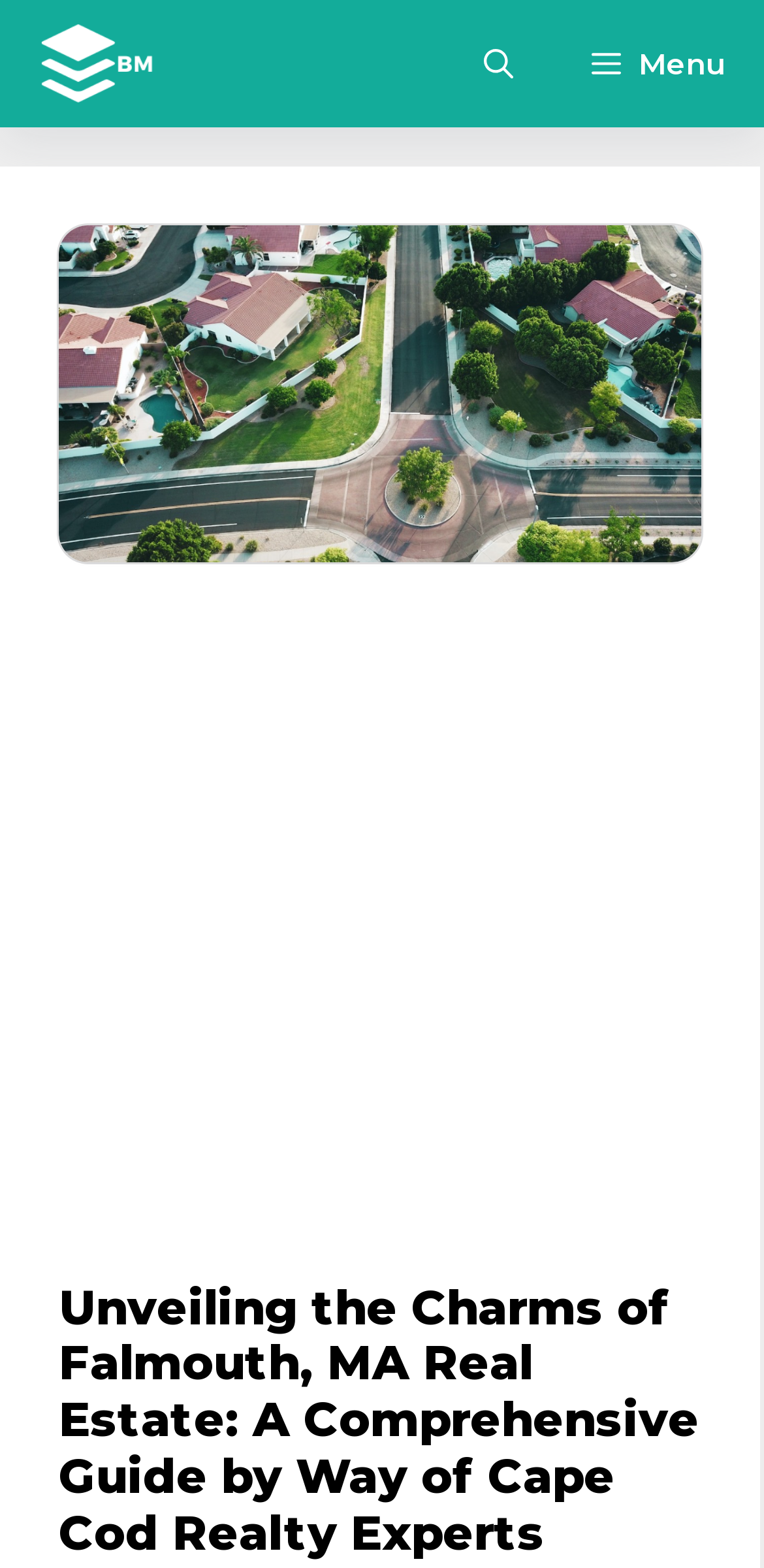Identify and provide the bounding box coordinates of the UI element described: "Menu". The coordinates should be formatted as [left, top, right, bottom], with each number being a float between 0 and 1.

[0.723, 0.0, 1.0, 0.081]